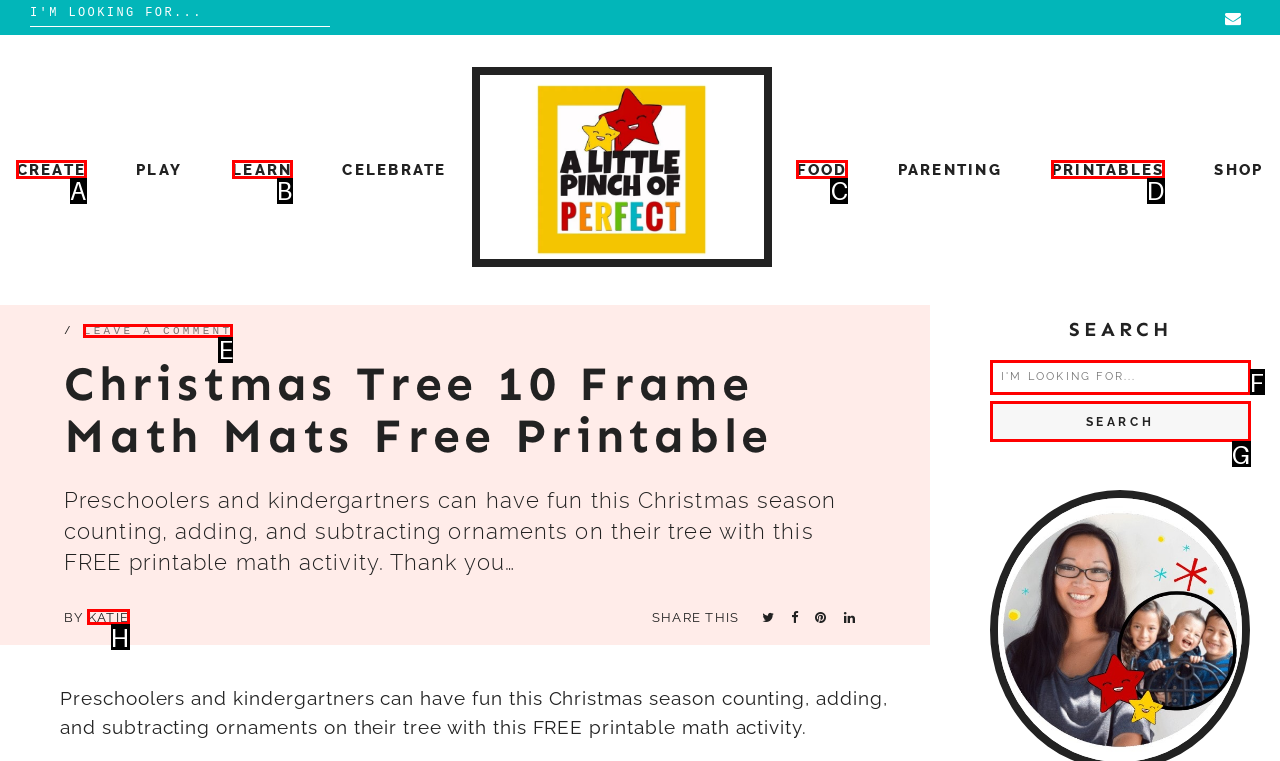Point out the UI element to be clicked for this instruction: Click on the LEAVE A COMMENT link. Provide the answer as the letter of the chosen element.

E